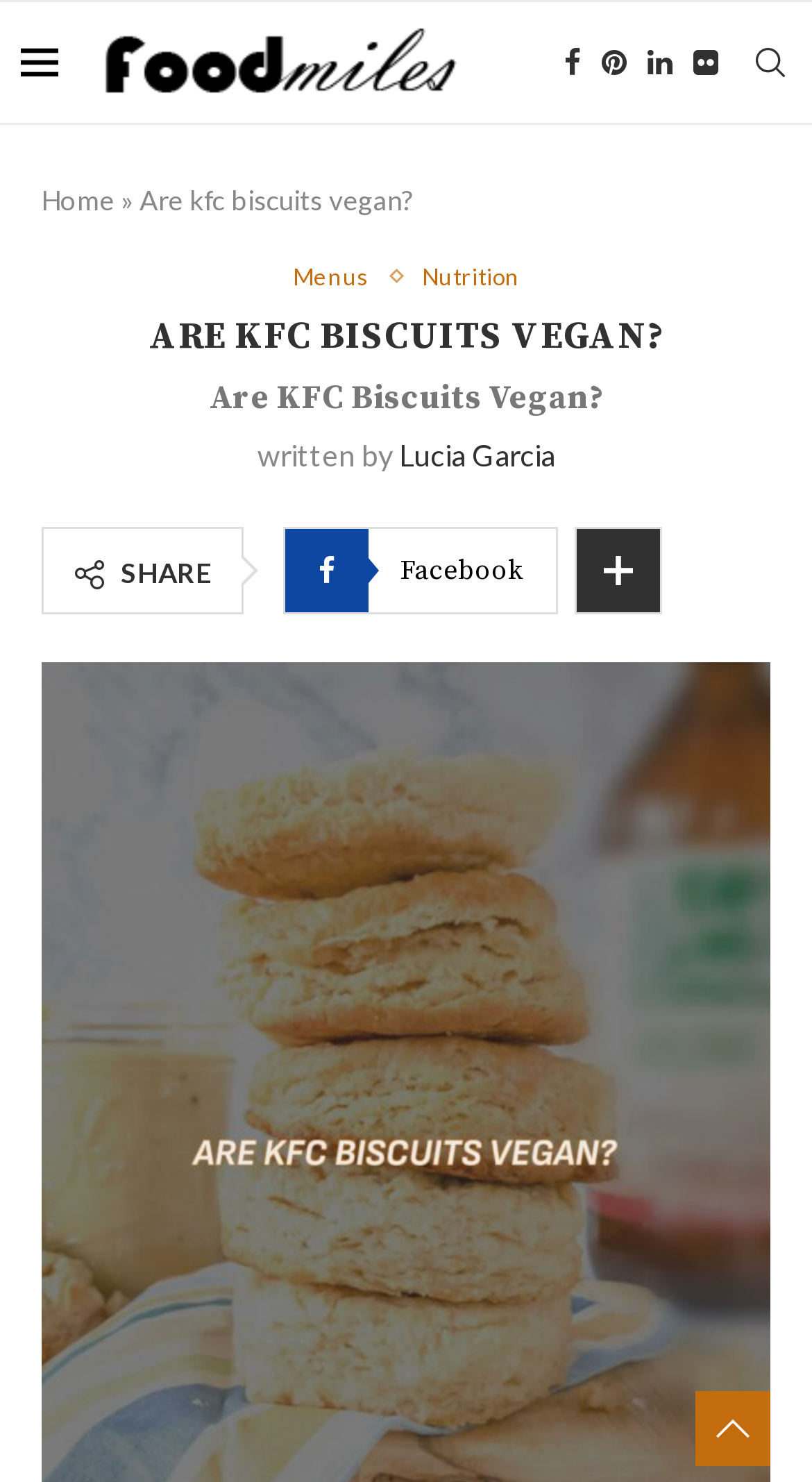Generate a comprehensive description of the webpage.

This webpage is about discussing whether KFC biscuits are vegan-friendly. At the top, there is a small image and a link to "FoodMiles – Fast Food Updates, Reviews, and Talks" on the left, and a row of social media links, including Facebook, Pinterest, Linkedin, and Flickr, on the right. Below this, there is a navigation menu with links to "Home", "Menus", and "Nutrition".

The main content of the page is divided into sections, with a large heading "ARE KFC BISCUITS VEGAN?" at the top. Below this, there is a smaller heading with the same text, followed by the author's name, "Lucia Garcia". The main article text is not explicitly mentioned in the accessibility tree, but it is likely to be the main content of the page.

On the right side of the page, there is a "SHARE" button with links to share the article on Facebook and other platforms. At the very bottom of the page, there is another link to the article title "Are KFC Biscuits Vegan?". Overall, the page has a simple layout with a focus on the main article content and some navigation and sharing options.